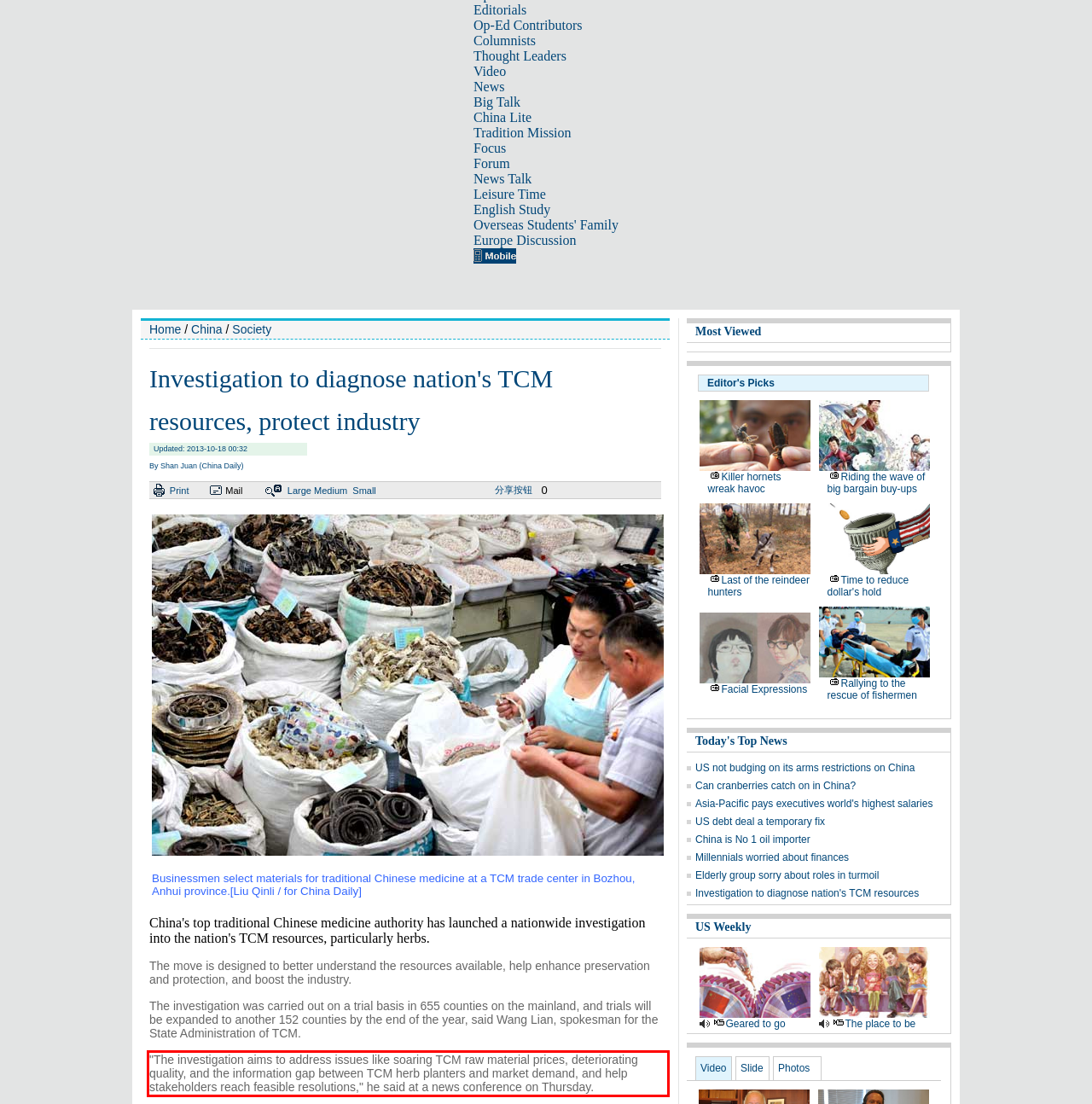With the provided screenshot of a webpage, locate the red bounding box and perform OCR to extract the text content inside it.

"The investigation aims to address issues like soaring TCM raw material prices, deteriorating quality, and the information gap between TCM herb planters and market demand, and help stakeholders reach feasible resolutions," he said at a news conference on Thursday.